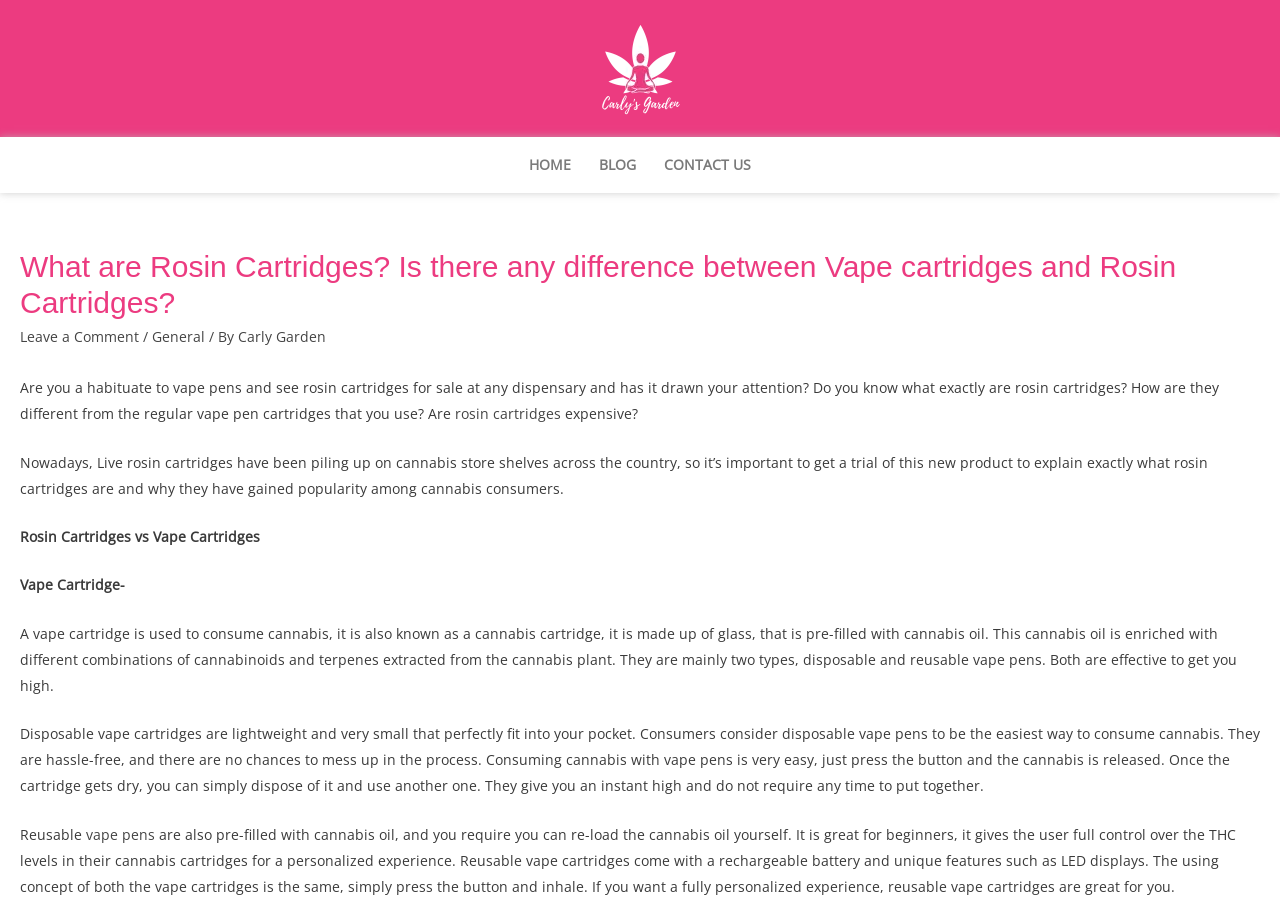What is the purpose of reusable vape cartridges?
Use the information from the screenshot to give a comprehensive response to the question.

According to the webpage, reusable vape cartridges are great for beginners who want a fully personalized experience. They allow users to have full control over the THC levels in their cannabis cartridges, which is not possible with disposable vape cartridges.